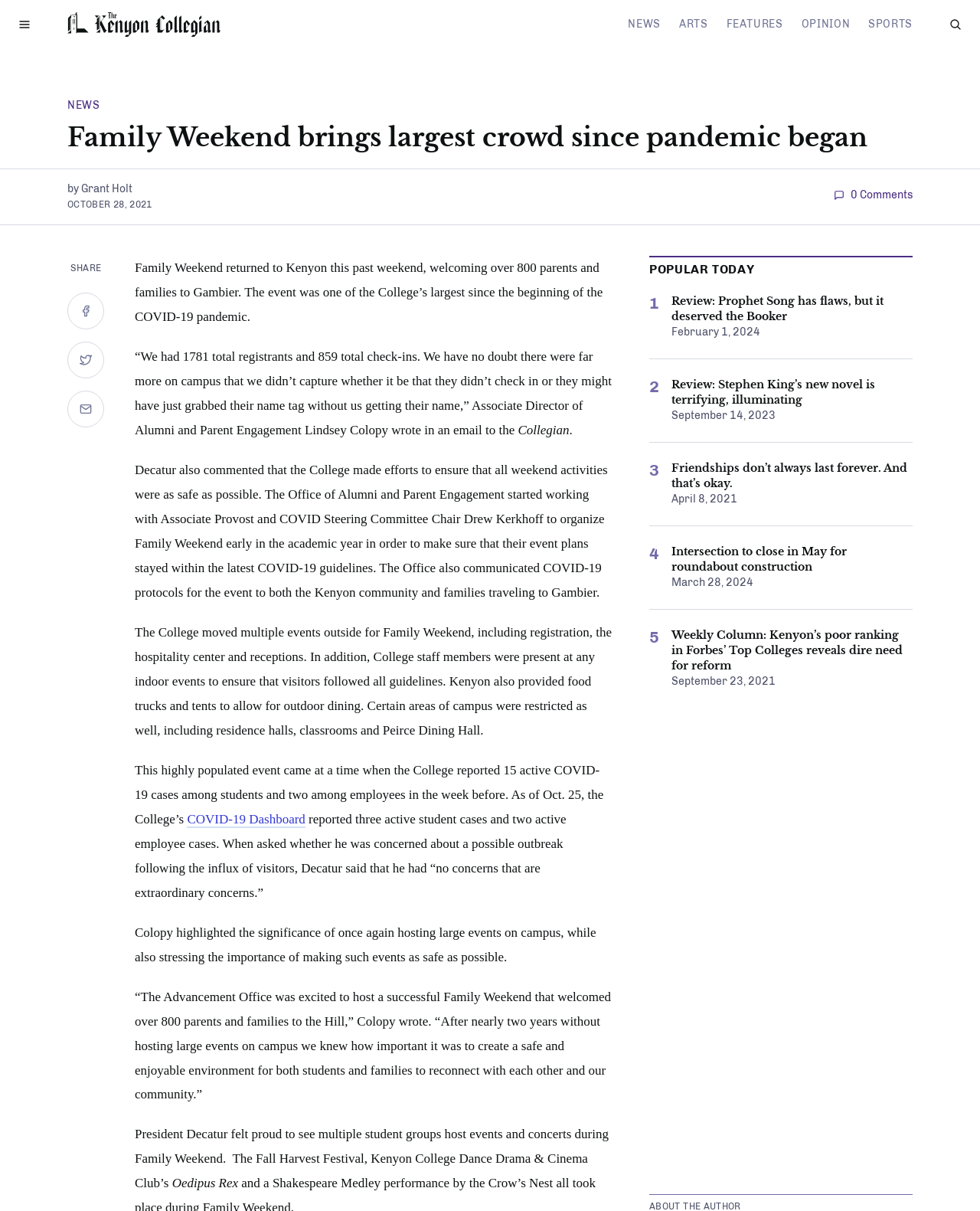Please examine the image and answer the question with a detailed explanation:
What is the name of the event mentioned in the article?

I found the answer by reading the article content, specifically the sentence 'Family Weekend returned to Kenyon this past weekend, welcoming over 800 parents and families to Gambier.' which mentions the name of the event as Family Weekend.